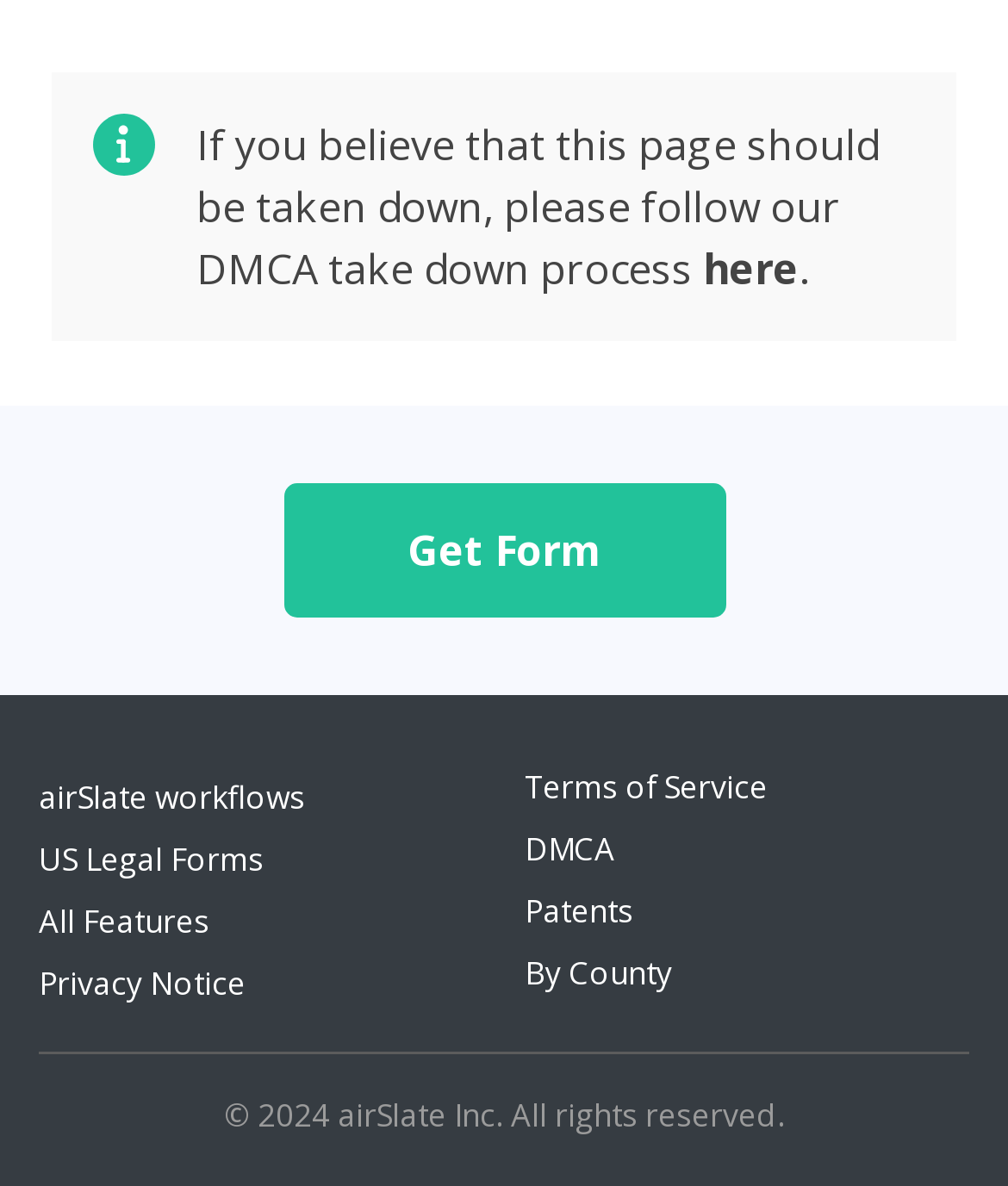Identify the coordinates of the bounding box for the element that must be clicked to accomplish the instruction: "View US Legal Forms".

[0.038, 0.706, 0.262, 0.743]